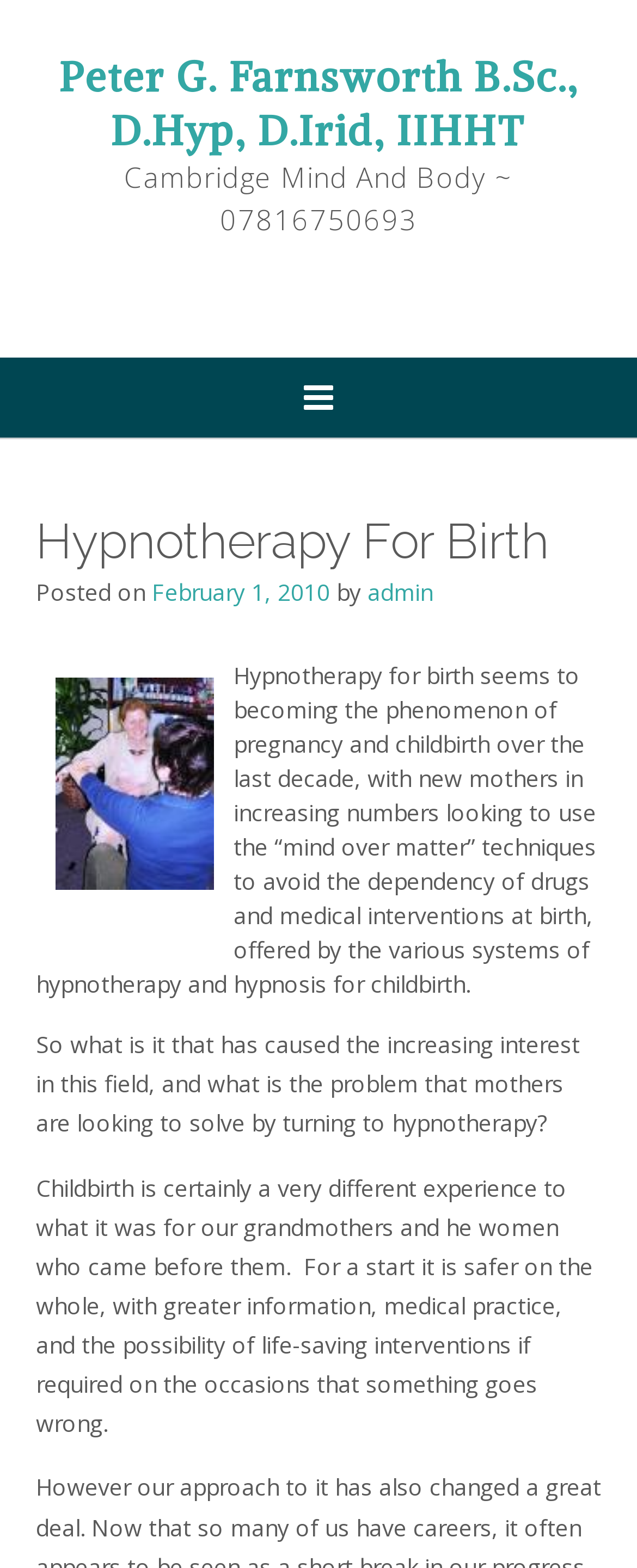Utilize the information from the image to answer the question in detail:
What is the purpose of hypnotherapy for childbirth?

The purpose can be inferred from the paragraph which states that new mothers are looking to use hypnotherapy to avoid the dependency of drugs and medical interventions at birth.